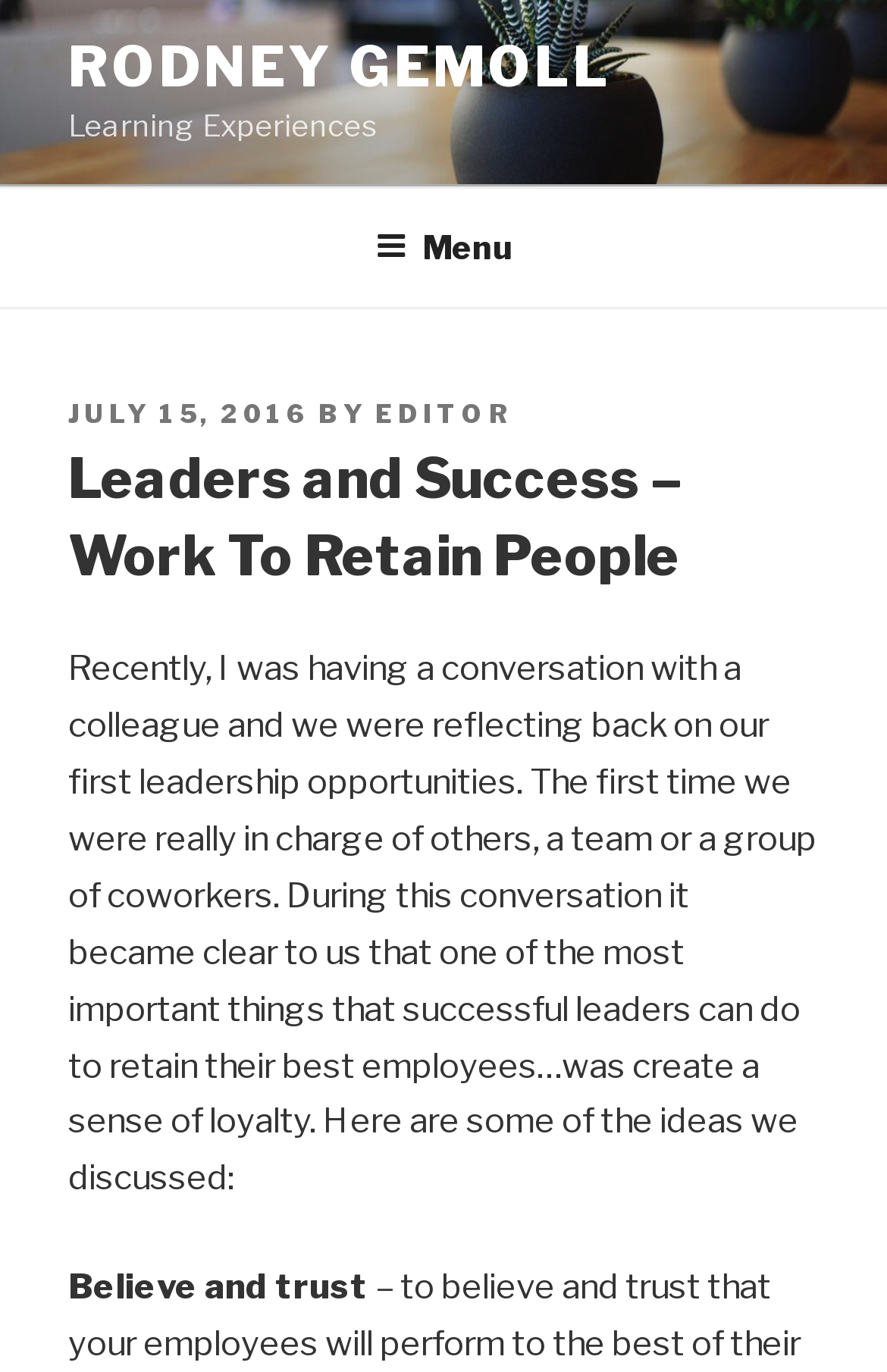What is the first idea discussed in the article?
Kindly answer the question with as much detail as you can.

I found the first idea discussed in the article by reading the section that follows the introductory paragraph. The first idea mentioned is 'Believe and trust', which suggests that believing in and trusting employees is an important aspect of creating loyalty and retaining them.